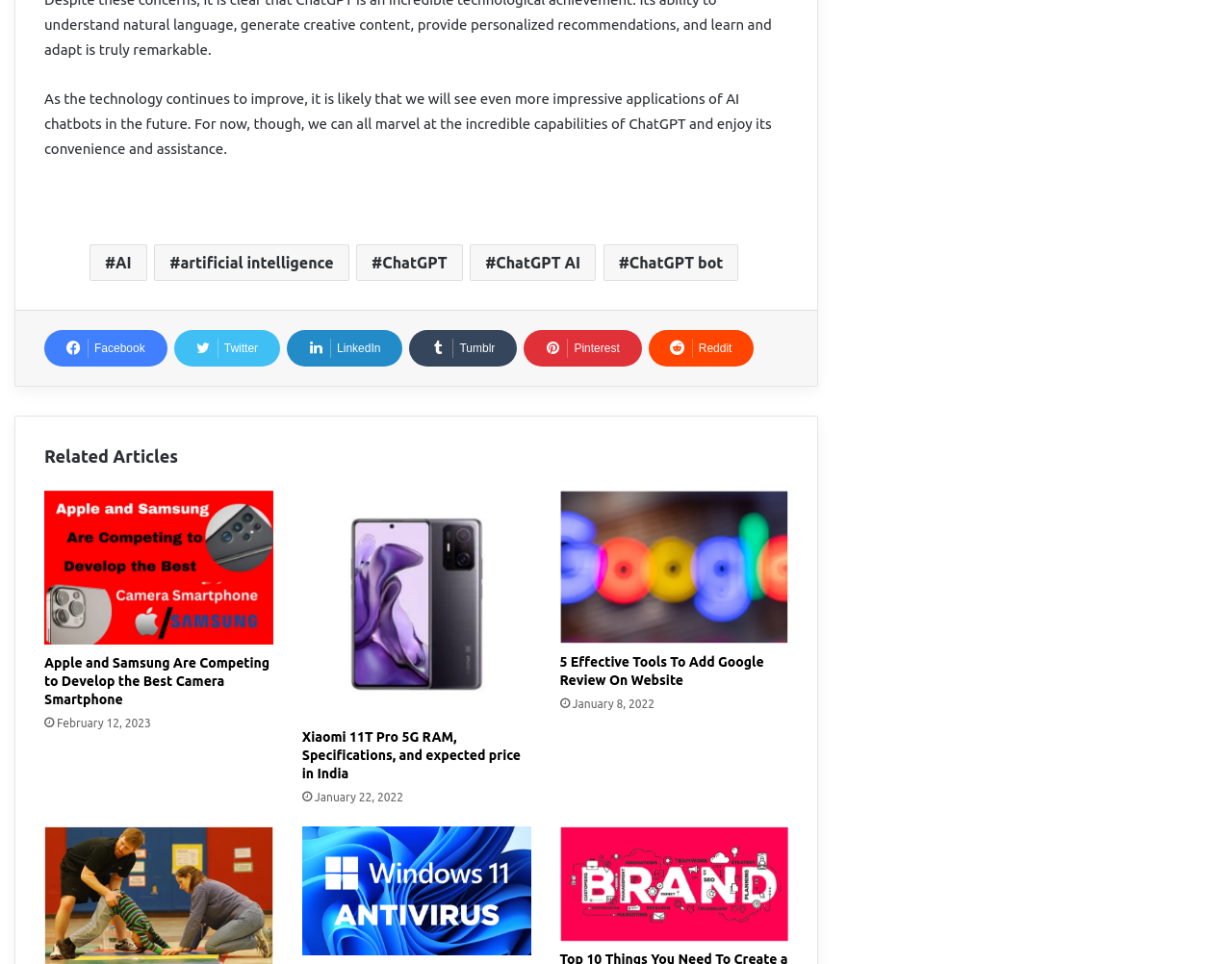Please identify the coordinates of the bounding box for the clickable region that will accomplish this instruction: "View the article about 5 effective tools to add Google review on website".

[0.454, 0.509, 0.64, 0.667]